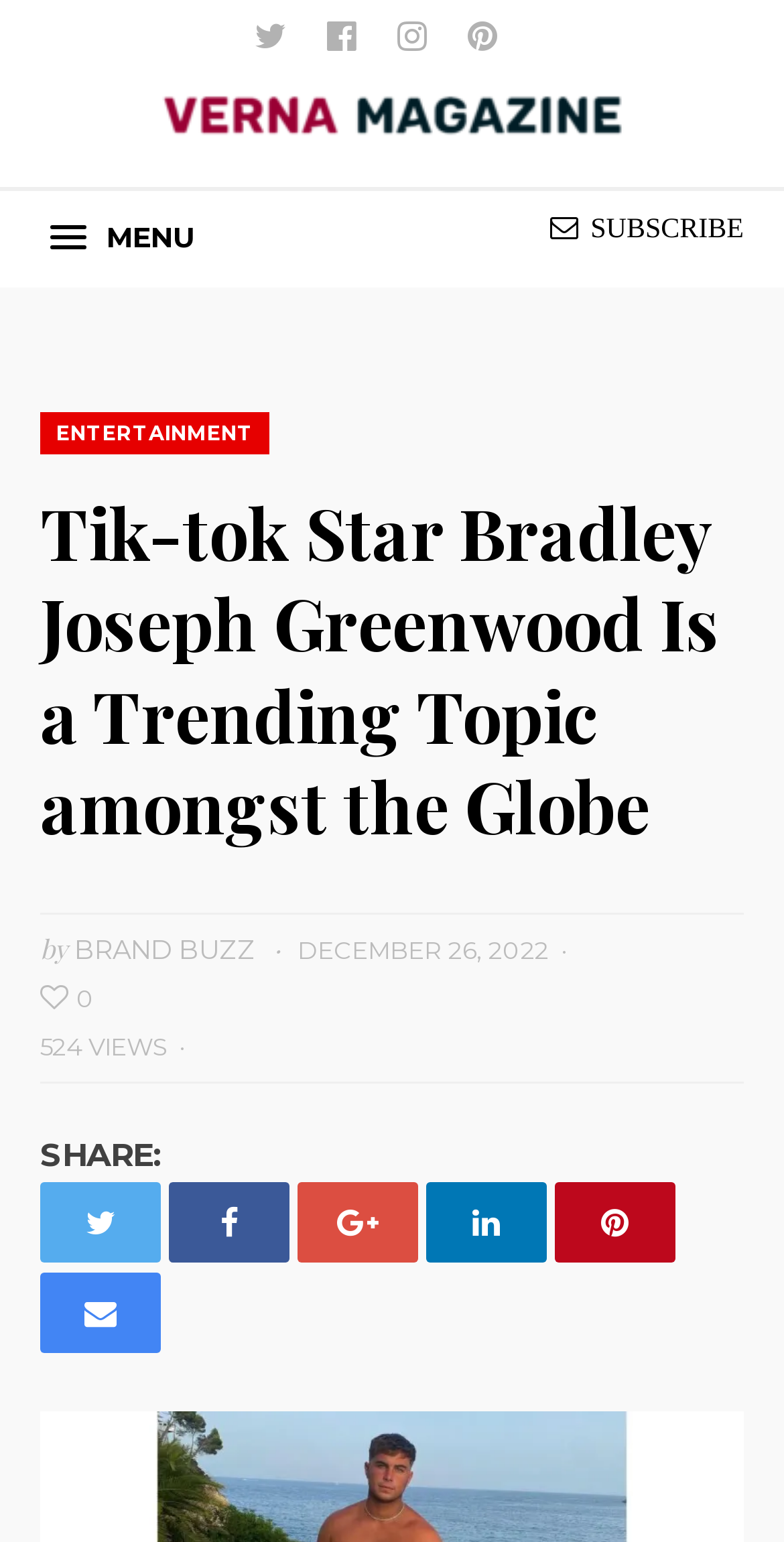Based on the description "alt="Verna Magazine"", find the bounding box of the specified UI element.

[0.2, 0.074, 0.8, 0.096]